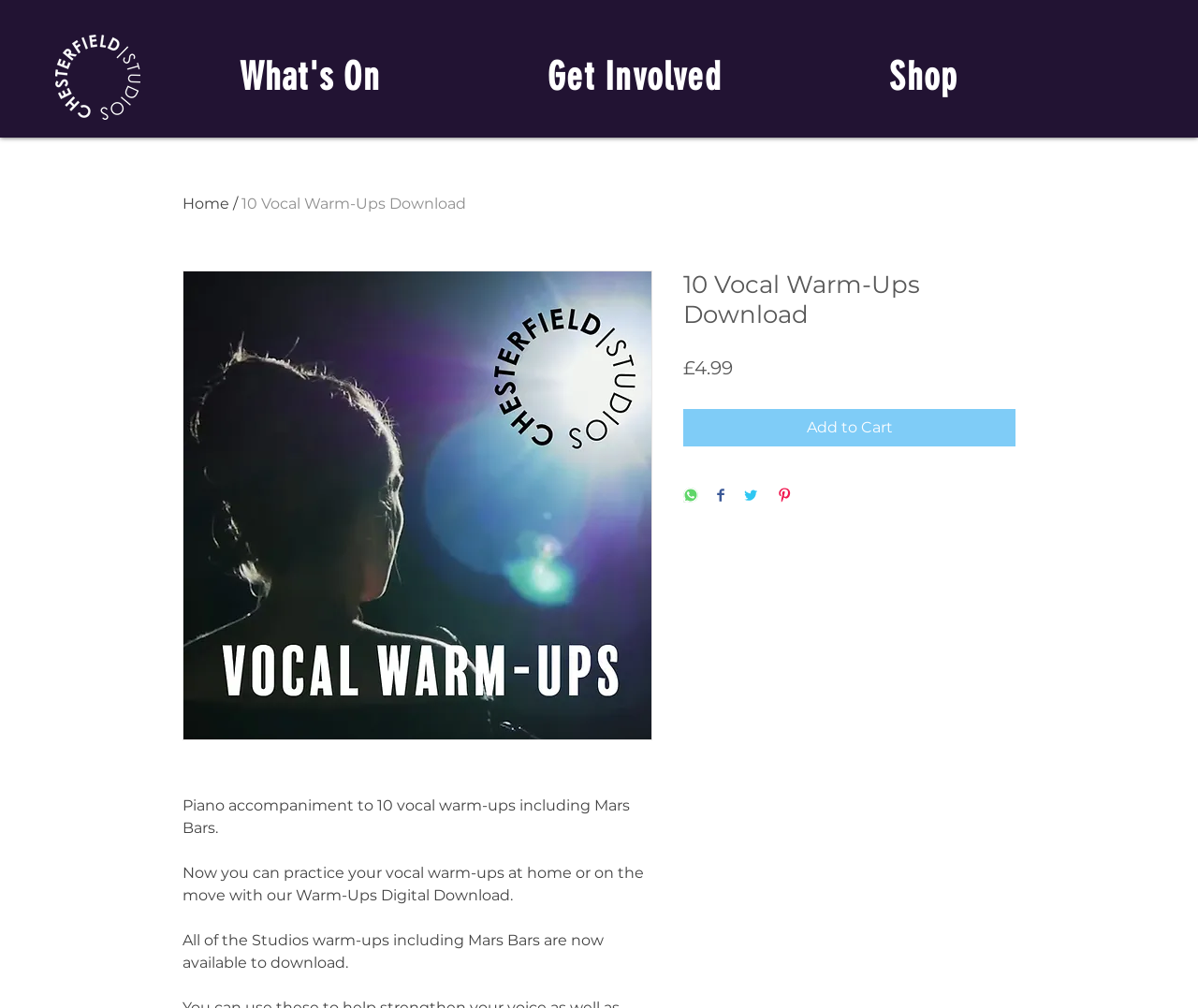Create a full and detailed caption for the entire webpage.

This webpage is about a digital download product called "10 Vocal Warm-Ups Download" from Chesterfield Studios. At the top left corner, there is a logo of Chesterfield Studios, which is a link. Next to the logo, there is a navigation menu with links to "What's On", "Get Involved", and "Shop".

Below the navigation menu, there is a section dedicated to the product. The product title "10 Vocal Warm-Ups Download" is displayed prominently, along with an image related to the product. The product description is provided in three paragraphs, explaining that the download includes piano accompaniment to 10 vocal warm-ups, including Mars Bars, and that users can practice their vocal warm-ups at home or on the move.

On the right side of the product description, there is a section displaying the price of the product, £4.99. Below the price, there are four buttons to add the product to the cart, share on WhatsApp, Facebook, Twitter, and Pinterest, respectively. Each share button has a corresponding icon.

Overall, the webpage is focused on promoting and selling the "10 Vocal Warm-Ups Download" product, providing detailed information and a clear call-to-action to purchase or share the product.